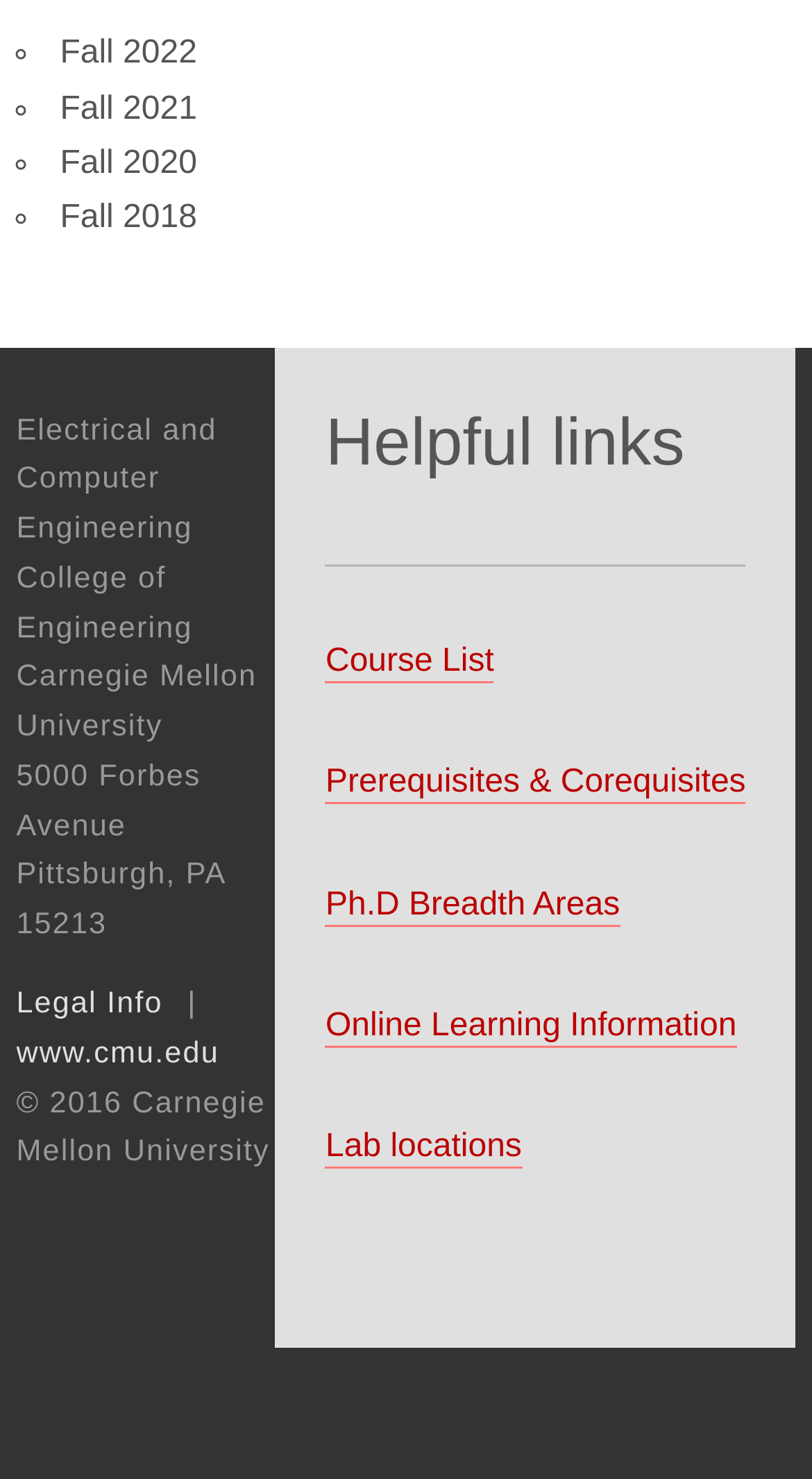What is the most recent semester listed?
Examine the webpage screenshot and provide an in-depth answer to the question.

I looked at the list of semesters at the top of the page and found that Fall 2022 is the most recent one.